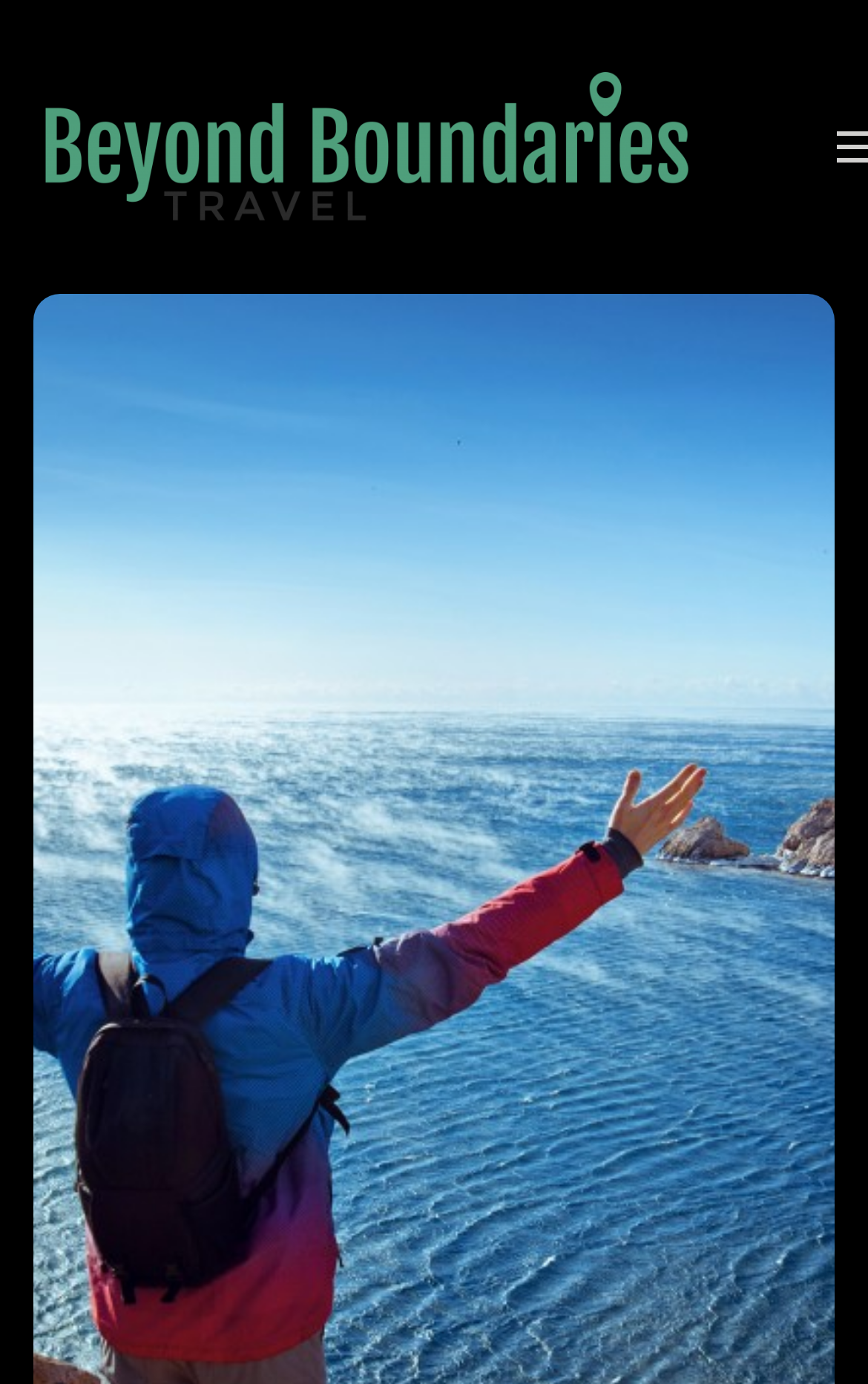Using the format (top-left x, top-left y, bottom-right x, bottom-right y), provide the bounding box coordinates for the described UI element. All values should be floating point numbers between 0 and 1: Beyond Boundaries Travel

[0.036, 0.166, 0.059, 0.949]